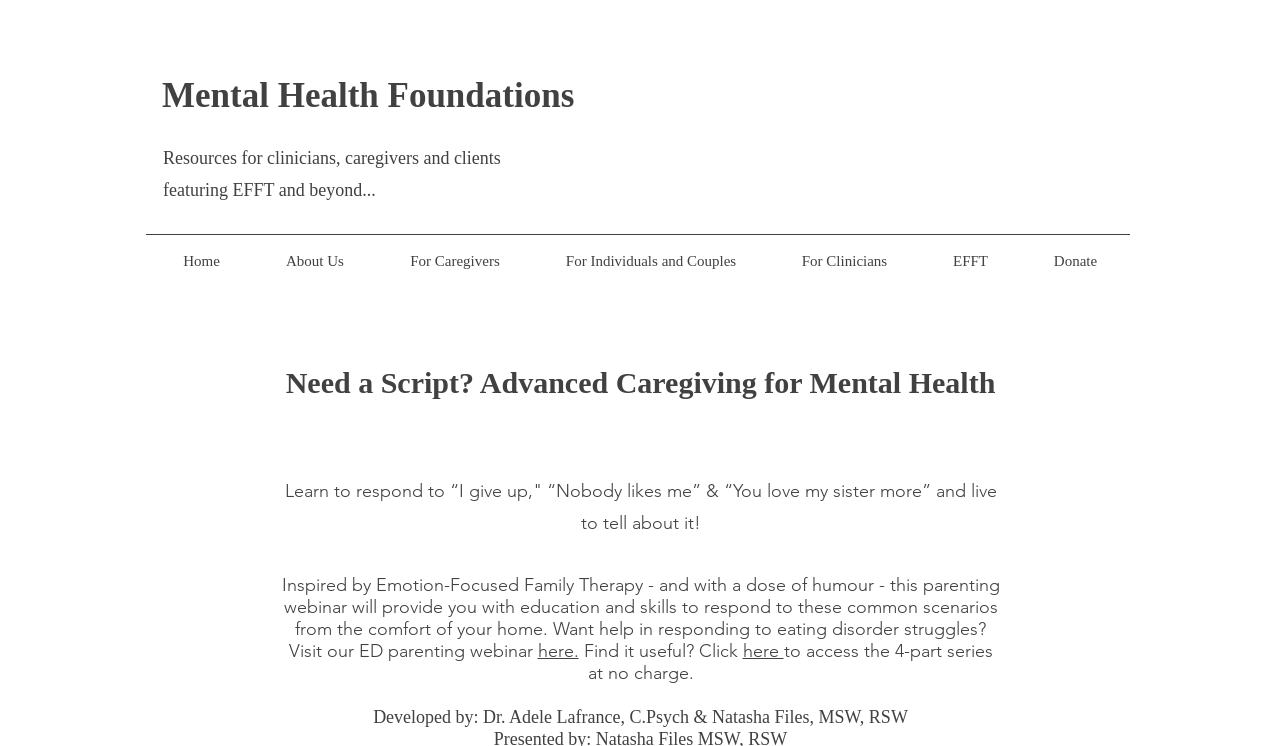Convey a detailed summary of the webpage, mentioning all key elements.

The webpage is about Mental Health Foundations, specifically focused on resources for clinicians, caregivers, and clients featuring Emotion-Focused Family Therapy (EFFT) and beyond. 

At the top, there is a heading "Mental Health Foundations" with a link to the same name. Below it, there is a brief description of the resources available on the website. 

On the top right, there is a navigation menu labeled "Site" with seven links: "Home", "About Us", "For Caregivers", "For Individuals and Couples", "For Clinicians", "EFFT", and "Donate". 

The main content of the webpage is divided into sections. The first section has a heading "Need a Script? Advanced Caregiving for Mental Health" followed by a series of empty headings, likely used for formatting purposes. 

The next section has a heading that describes a parenting webinar, which provides education and skills to respond to common scenarios from the comfort of one's home. Below it, there is a paragraph of text that explains the webinar's content and provides a link to another webinar focused on eating disorder struggles. 

The webpage also includes a call-to-action, encouraging users to find the webinar useful and access a 4-part series at no charge. Finally, at the bottom, there is a credit section that mentions the developers of the resource, Dr. Adele Lafrance and Natasha Files.